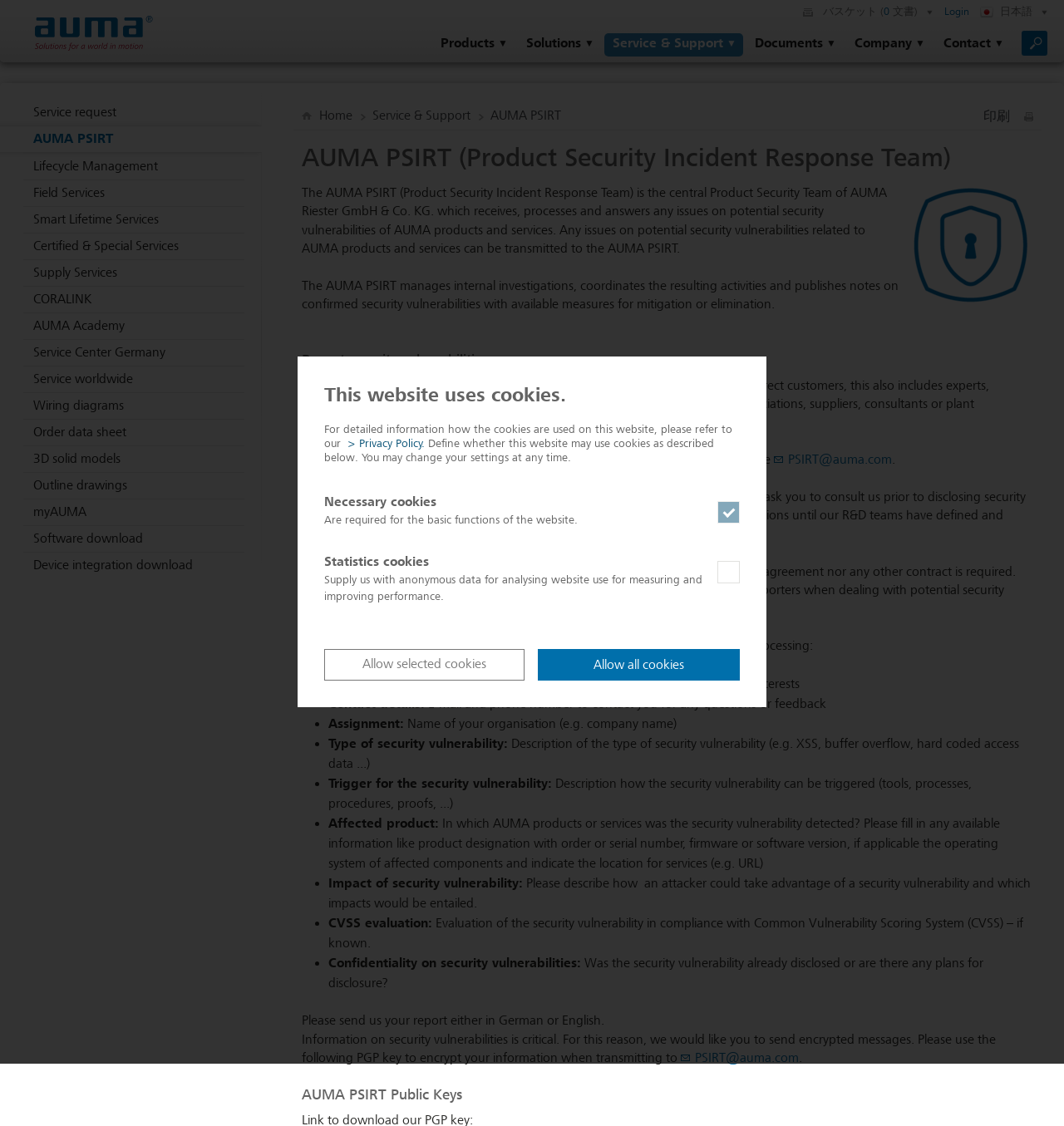Kindly respond to the following question with a single word or a brief phrase: 
How can security vulnerabilities be reported?

via email